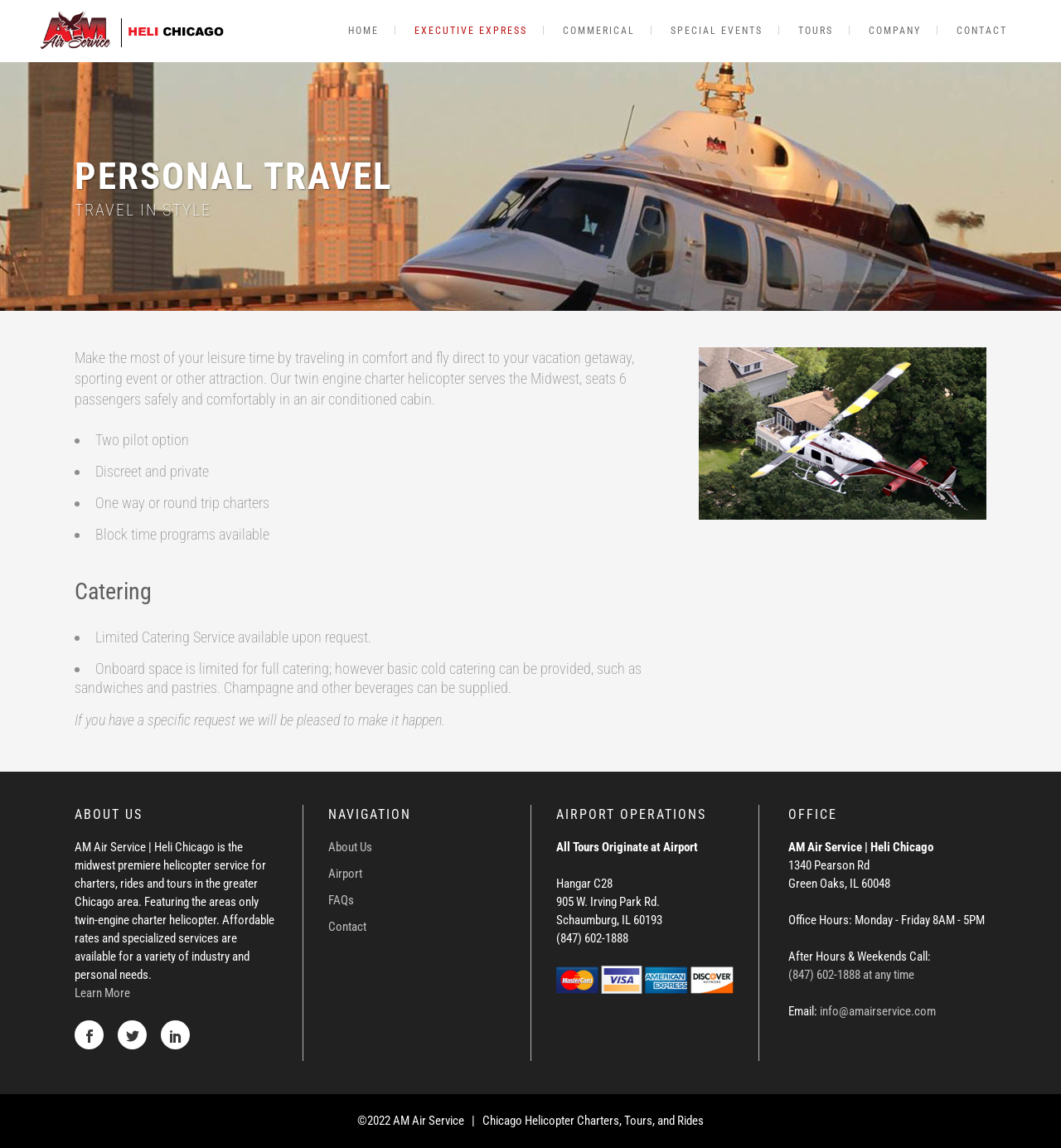Locate the bounding box coordinates of the clickable region to complete the following instruction: "Contact us."

[0.886, 0.0, 0.965, 0.054]